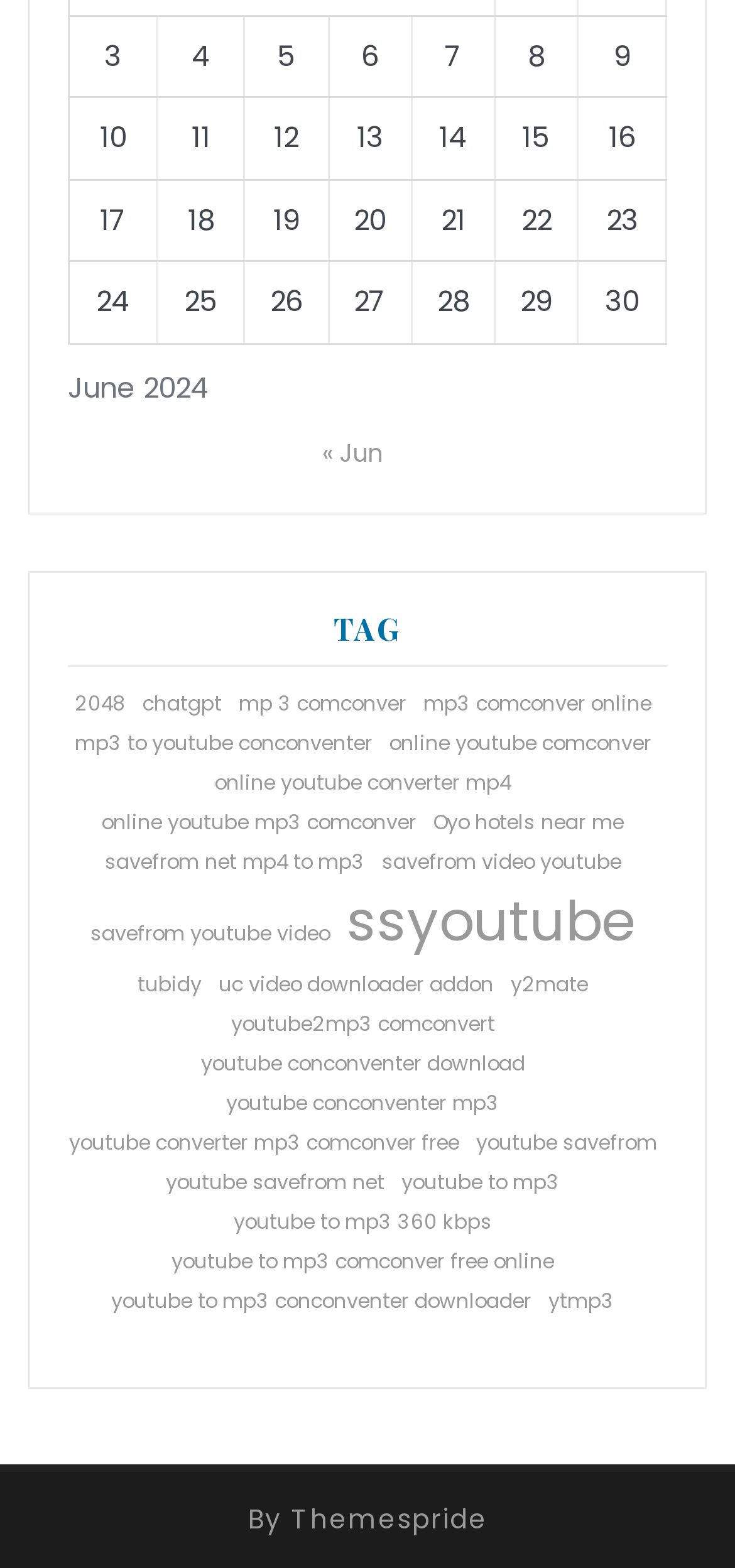Determine the bounding box coordinates of the clickable element to achieve the following action: 'Click on the 'TAG' heading'. Provide the coordinates as four float values between 0 and 1, formatted as [left, top, right, bottom].

[0.092, 0.389, 0.908, 0.425]